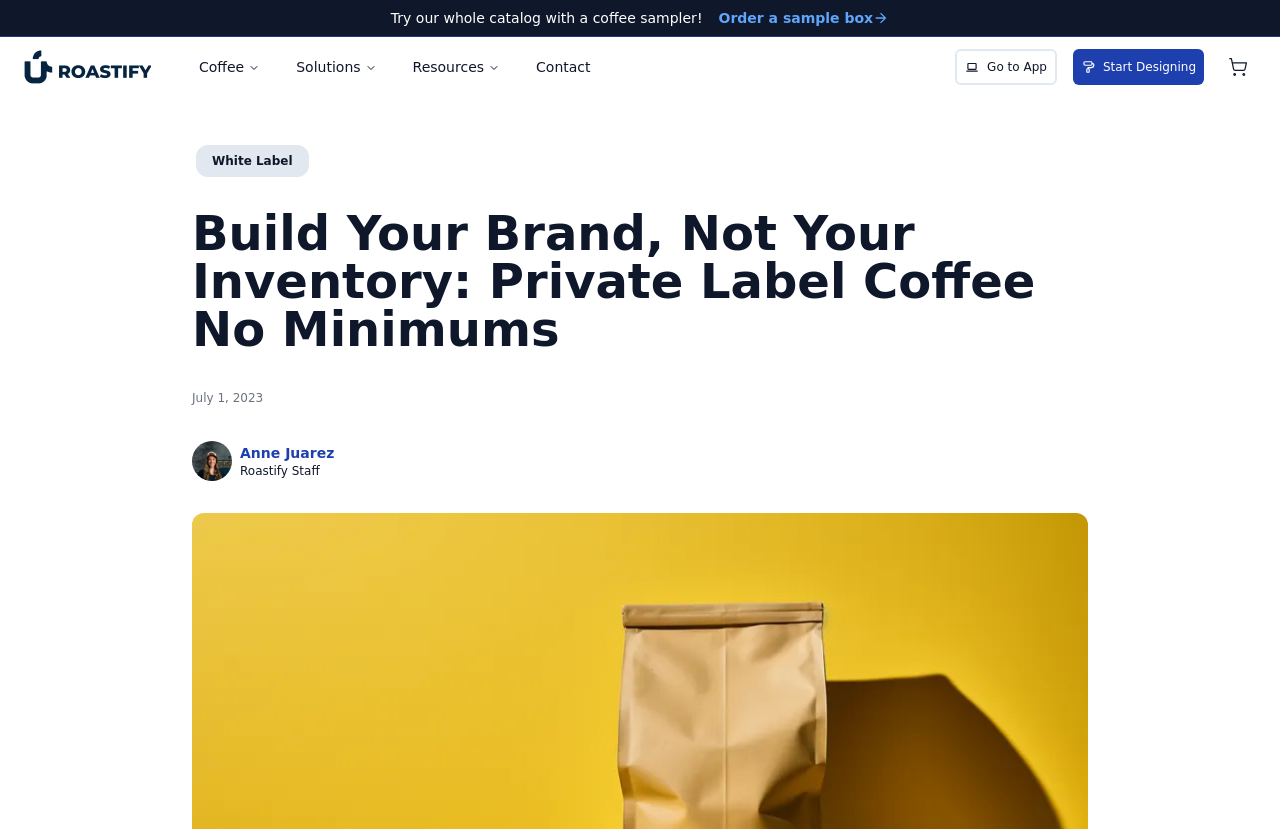Provide a brief response using a word or short phrase to this question:
What is the text on the top-left corner of the webpage?

Roastify logo